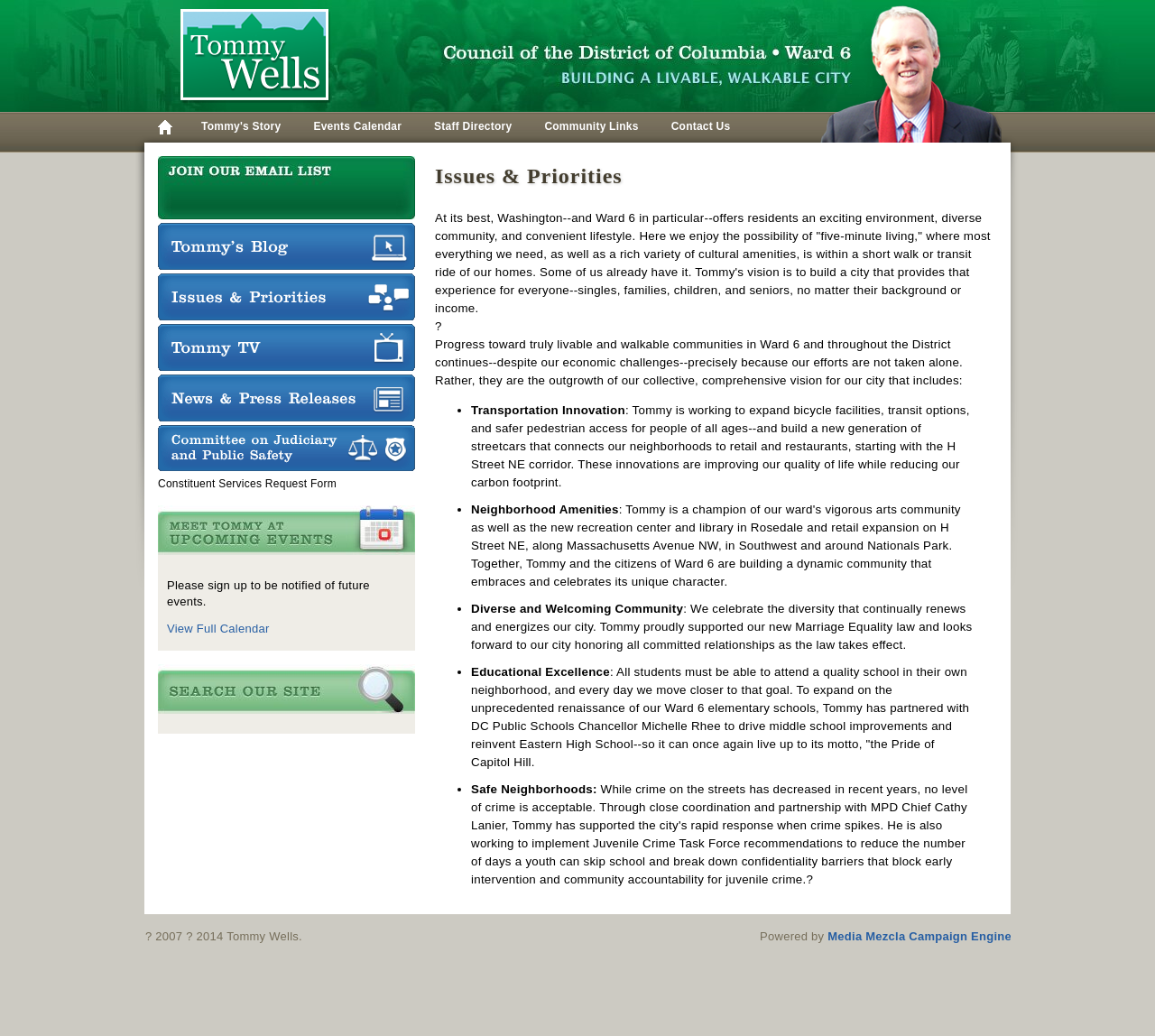Using the given element description, provide the bounding box coordinates (top-left x, top-left y, bottom-right x, bottom-right y) for the corresponding UI element in the screenshot: Rakuten

None